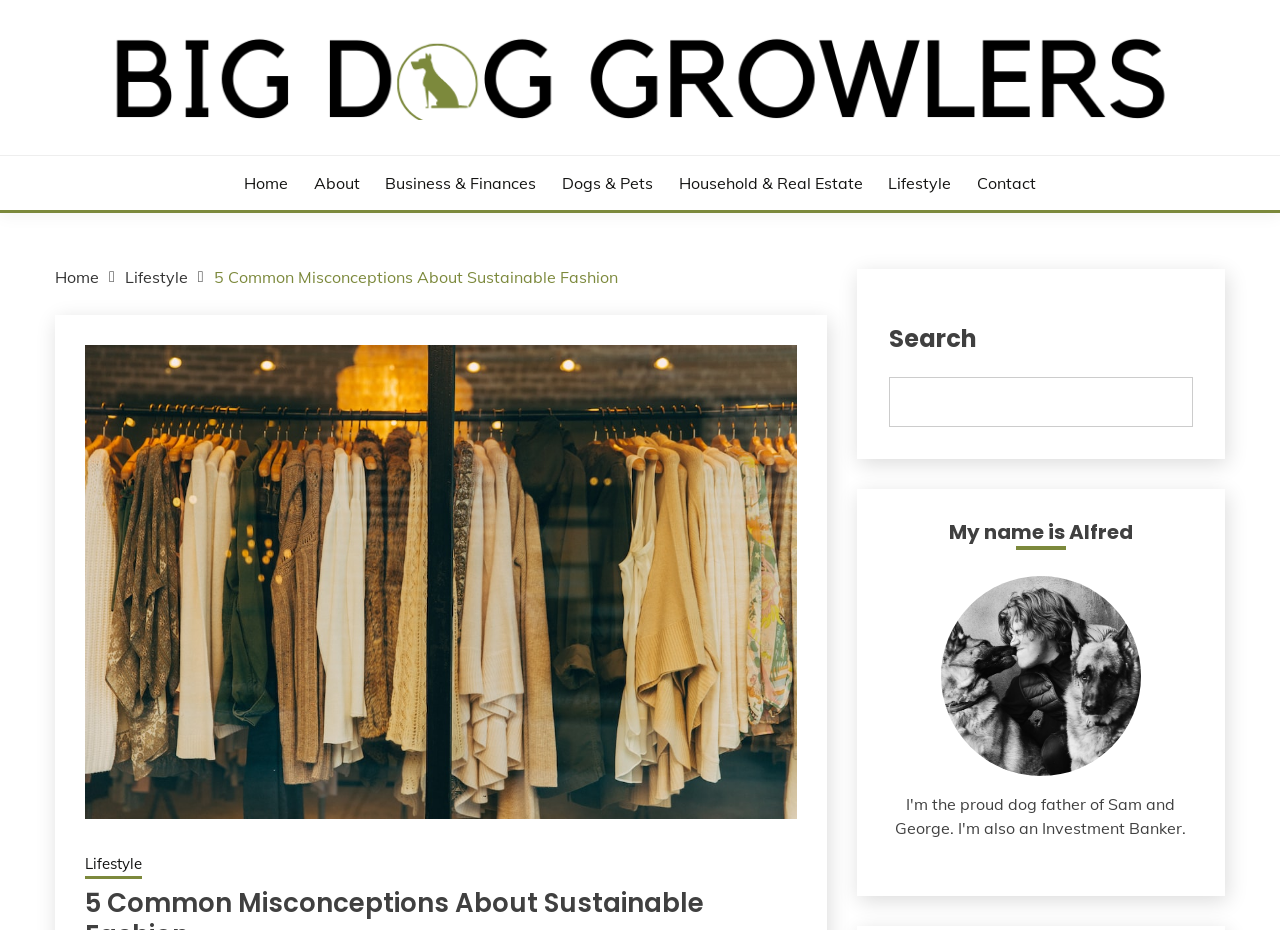Determine the bounding box coordinates for the element that should be clicked to follow this instruction: "search for something". The coordinates should be given as four float numbers between 0 and 1, in the format [left, top, right, bottom].

[0.694, 0.405, 0.932, 0.459]